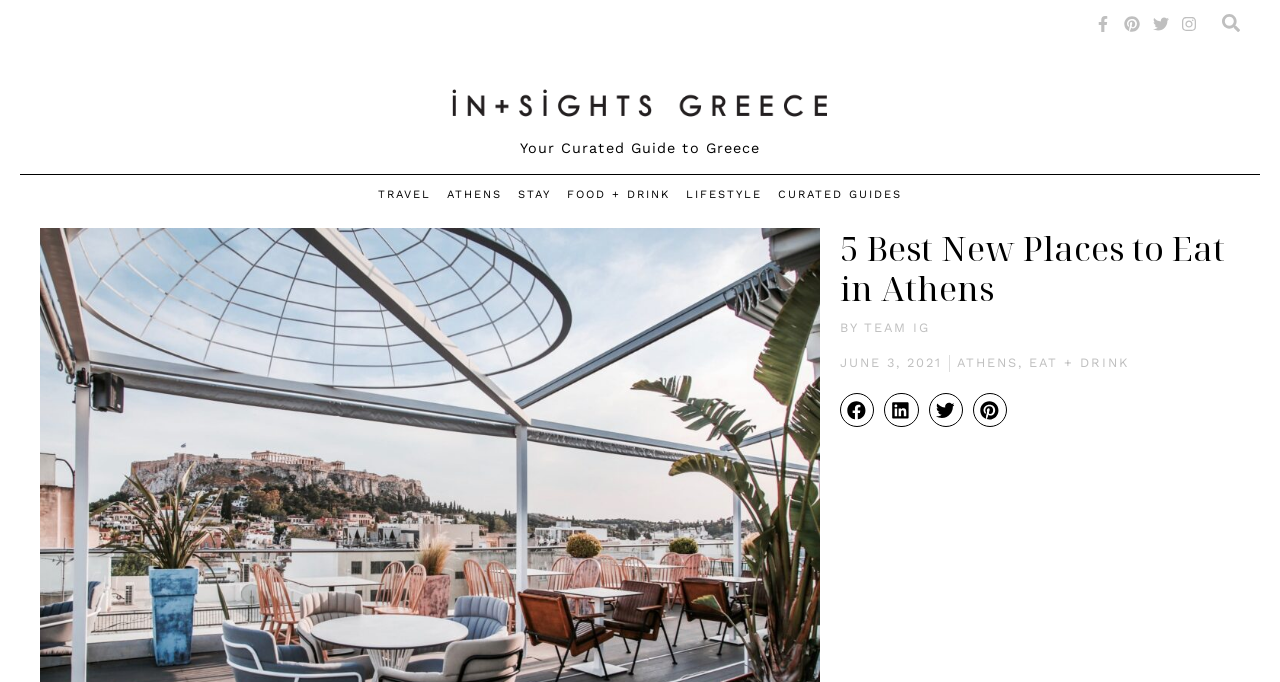Could you determine the bounding box coordinates of the clickable element to complete the instruction: "Read about 5 Best New Places to Eat in Athens"? Provide the coordinates as four float numbers between 0 and 1, i.e., [left, top, right, bottom].

[0.656, 0.334, 0.969, 0.452]